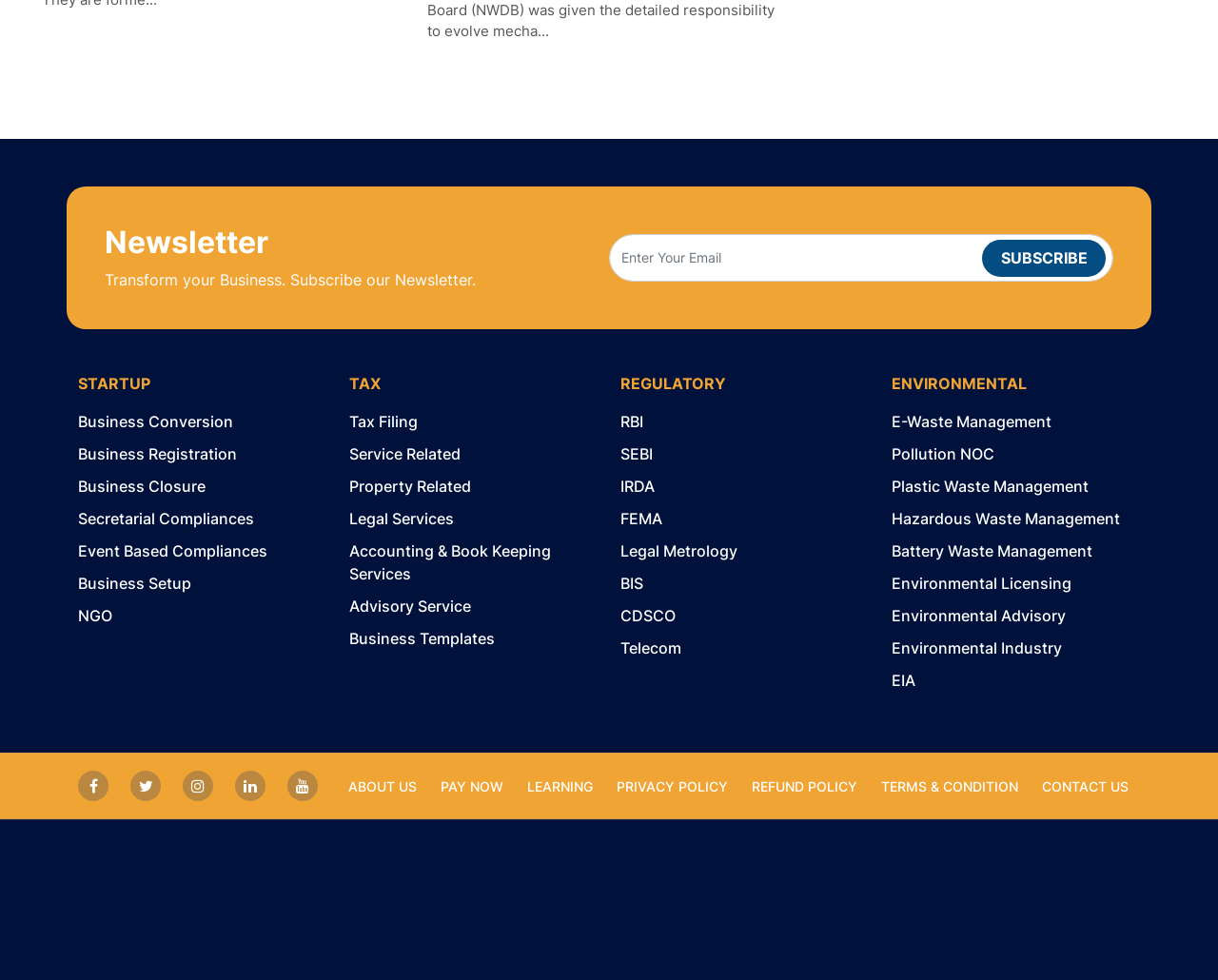Utilize the details in the image to give a detailed response to the question: What is the purpose of the links at the bottom of the webpage?

The links at the bottom of the webpage, such as 'ABOUT US', 'PAY NOW', and 'CONTACT US', provide additional information about the company or service, and offer ways to interact with them.